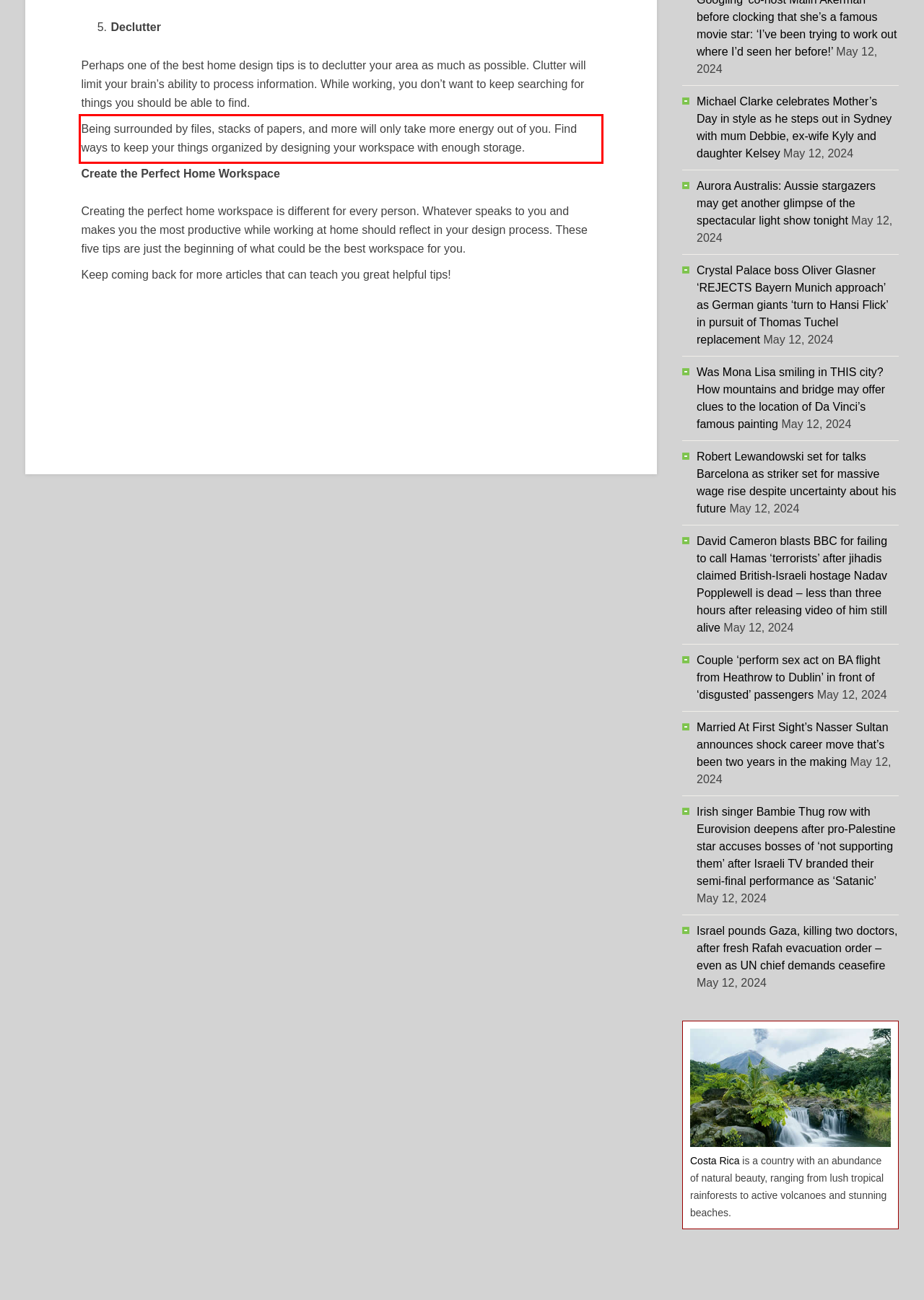You are presented with a screenshot containing a red rectangle. Extract the text found inside this red bounding box.

Being surrounded by files, stacks of papers, and more will only take more energy out of you. Find ways to keep your things organized by designing your workspace with enough storage.